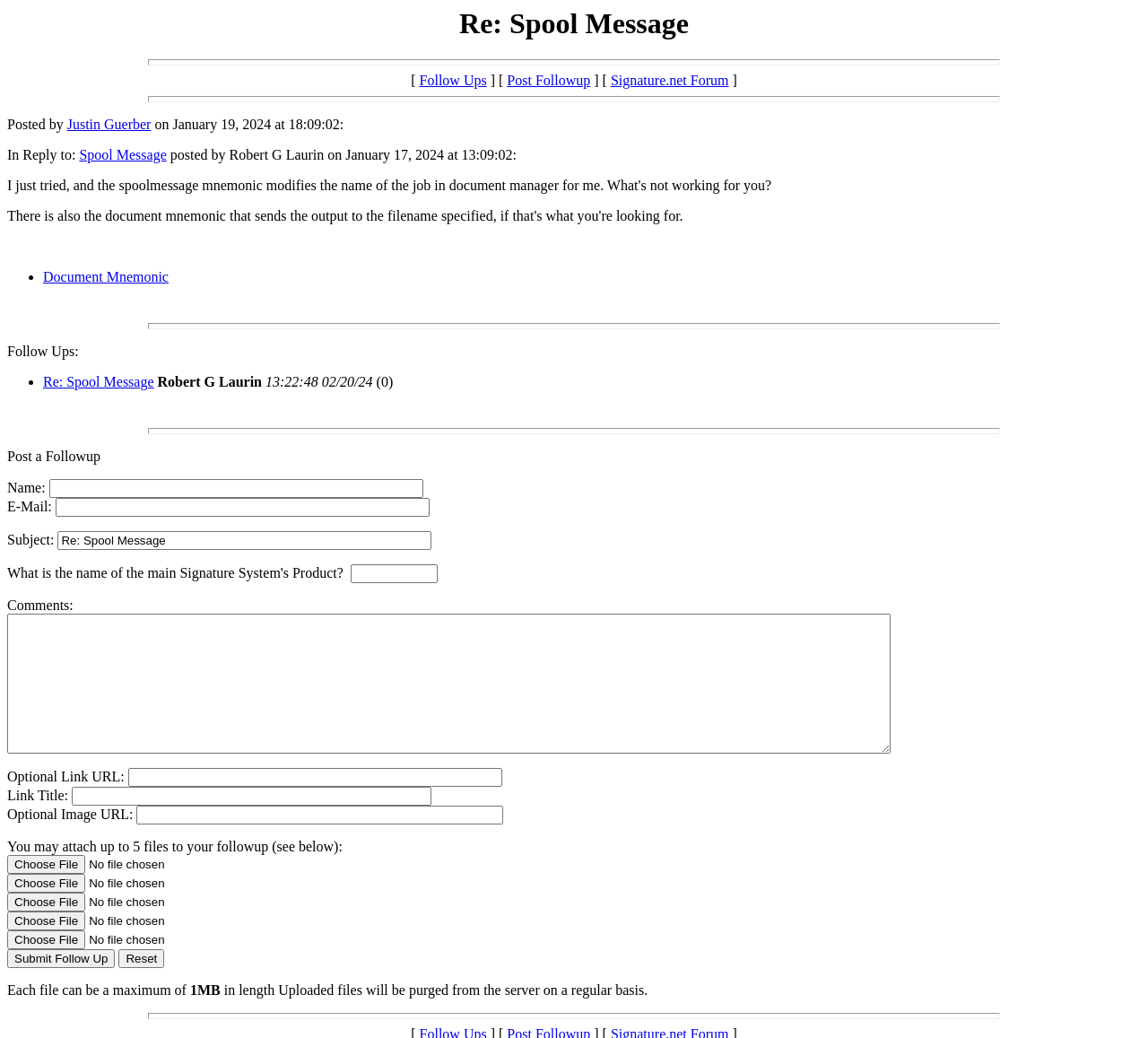How many files can be attached to a followup?
Please respond to the question with a detailed and thorough explanation.

I found the answer by reading the text 'You may attach up to 5 files to your followup (see below):'.